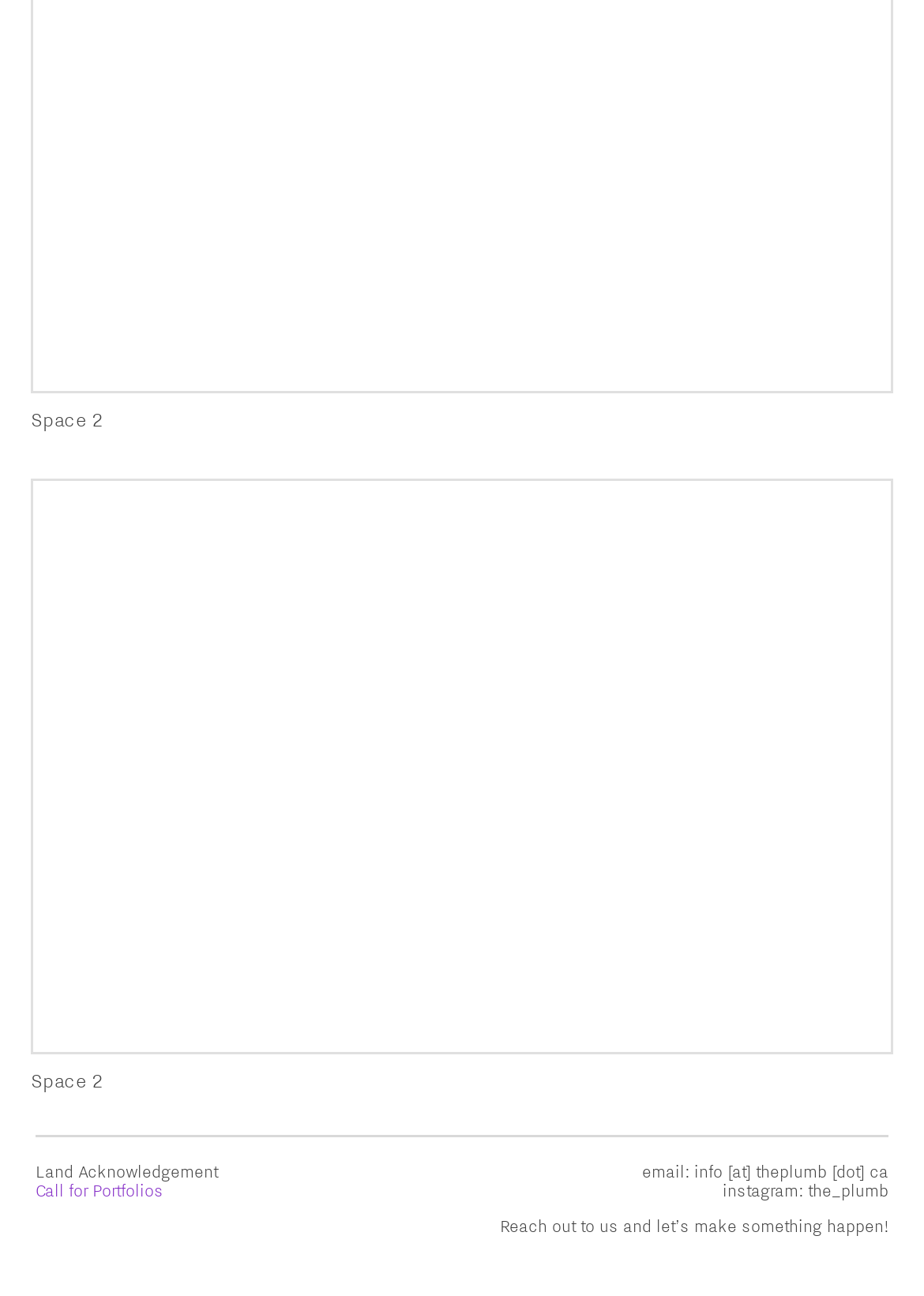Based on the image, please respond to the question with as much detail as possible:
What is the text above the separator?

I looked at the static text elements above the separator and found that the text is 'Space 2', which appears twice.